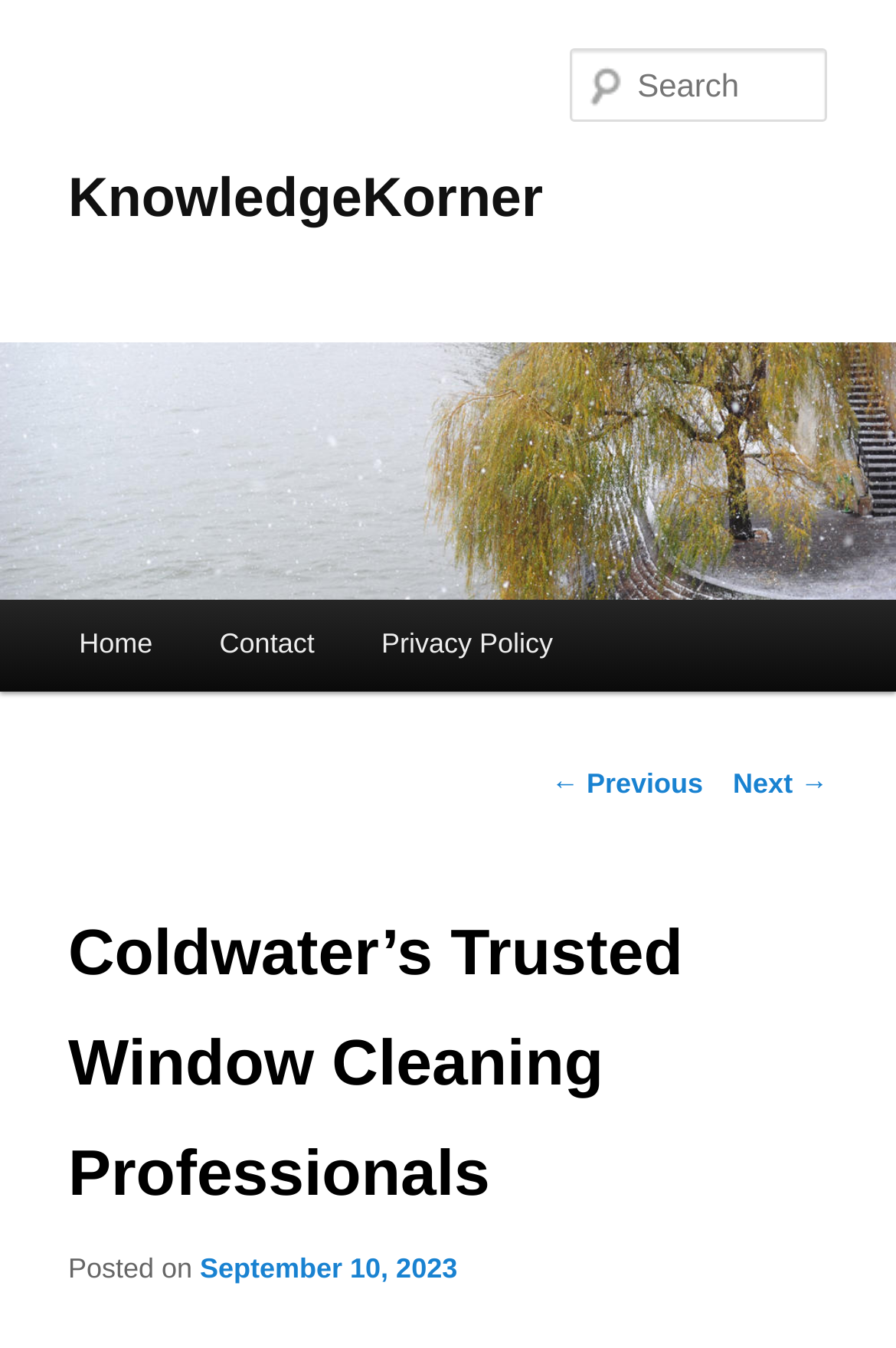What is the title of the post?
Answer briefly with a single word or phrase based on the image.

Coldwater’s Trusted Window Cleaning Professionals